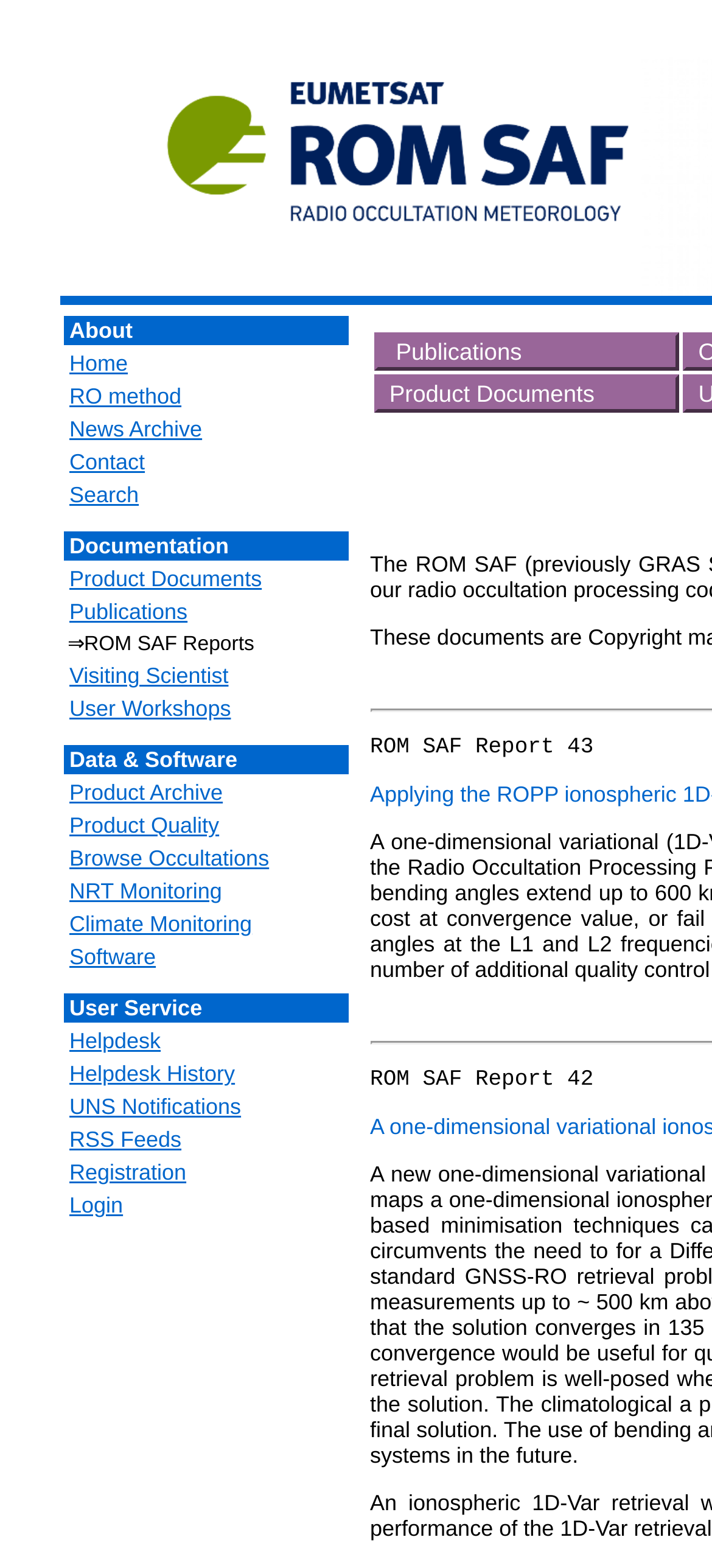Find the bounding box coordinates of the area to click in order to follow the instruction: "Browse Occultations".

[0.092, 0.539, 0.378, 0.556]